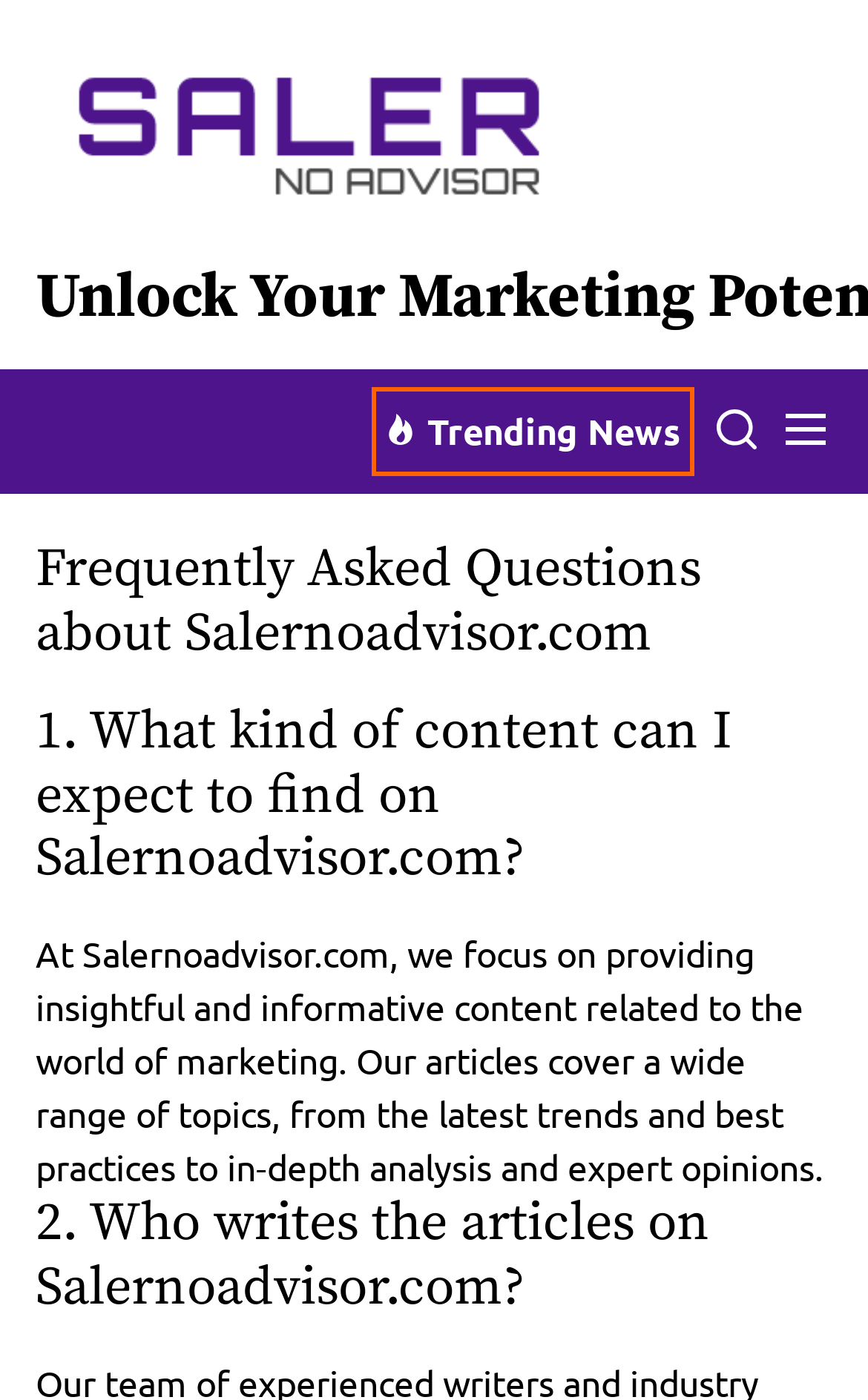What is the main topic of Salernoadvisor.com?
From the screenshot, supply a one-word or short-phrase answer.

Marketing